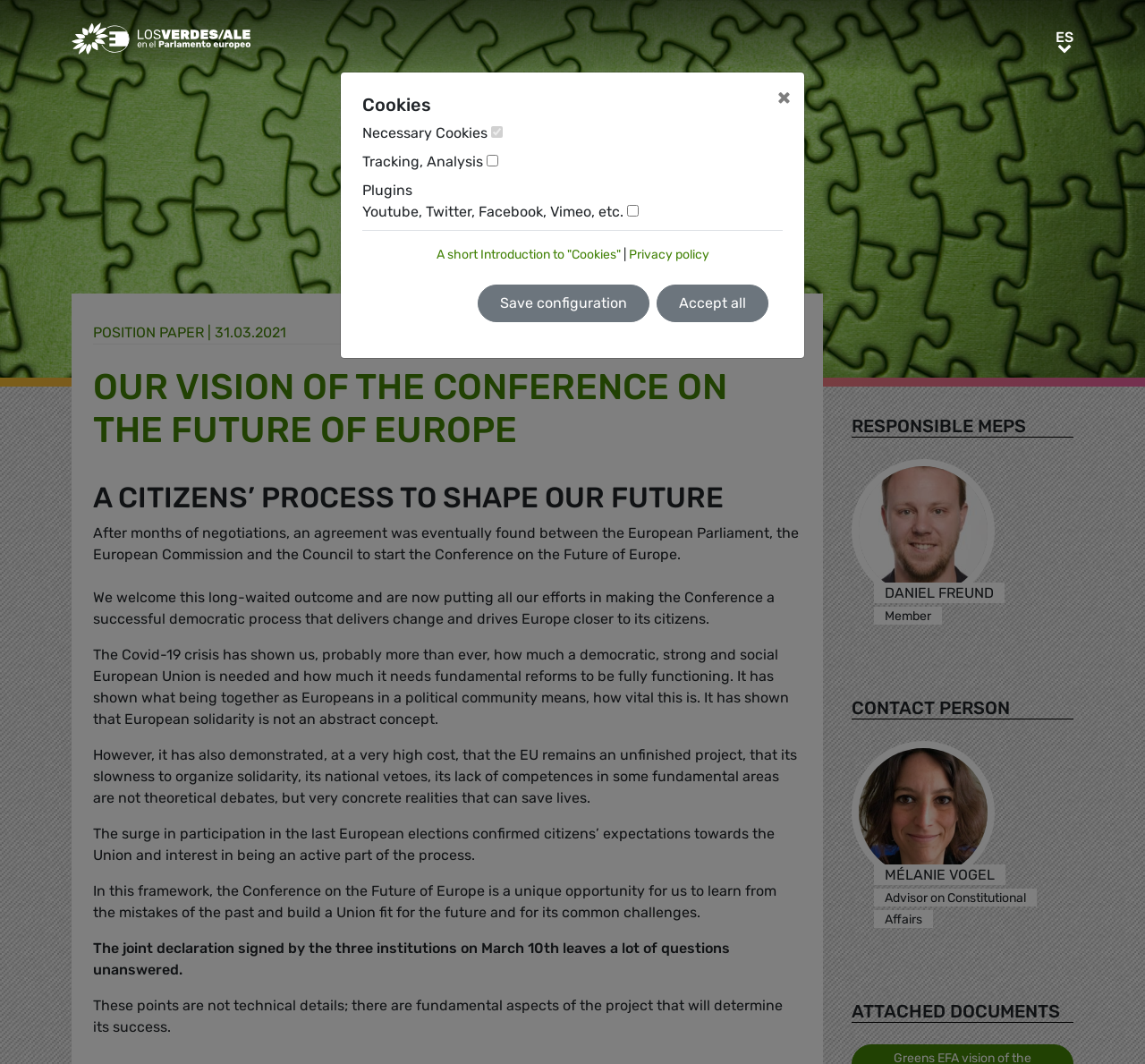What is the language of the webpage?
Based on the content of the image, thoroughly explain and answer the question.

The language of the webpage is determined by the link 'EN' which is located at the top right corner of the webpage, indicating that the current language is English.